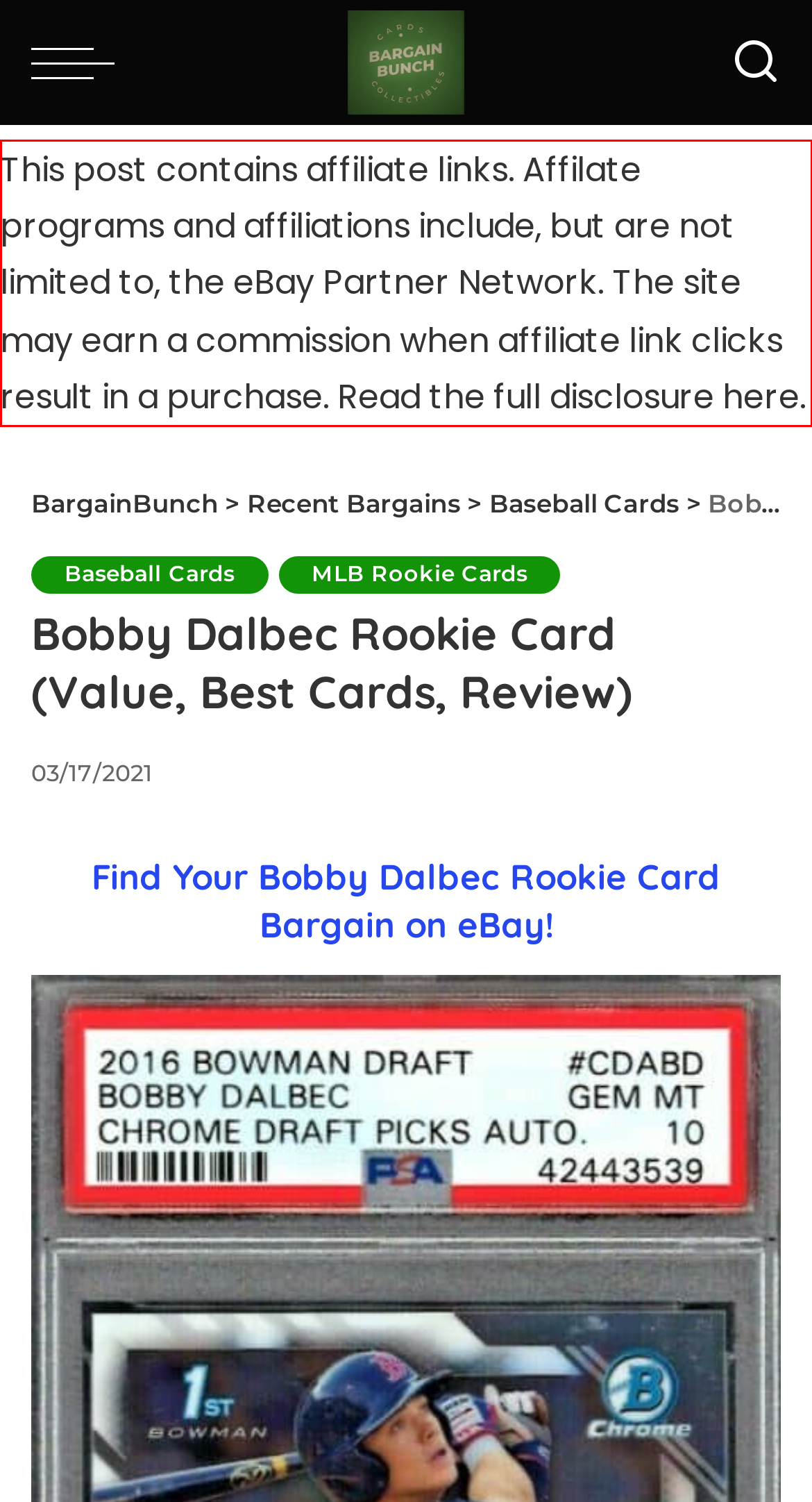Please identify and extract the text content from the UI element encased in a red bounding box on the provided webpage screenshot.

This post contains affiliate links. Affilate programs and affiliations include, but are not limited to, the eBay Partner Network. The site may earn a commission when affiliate link clicks result in a purchase. Read the full disclosure here.